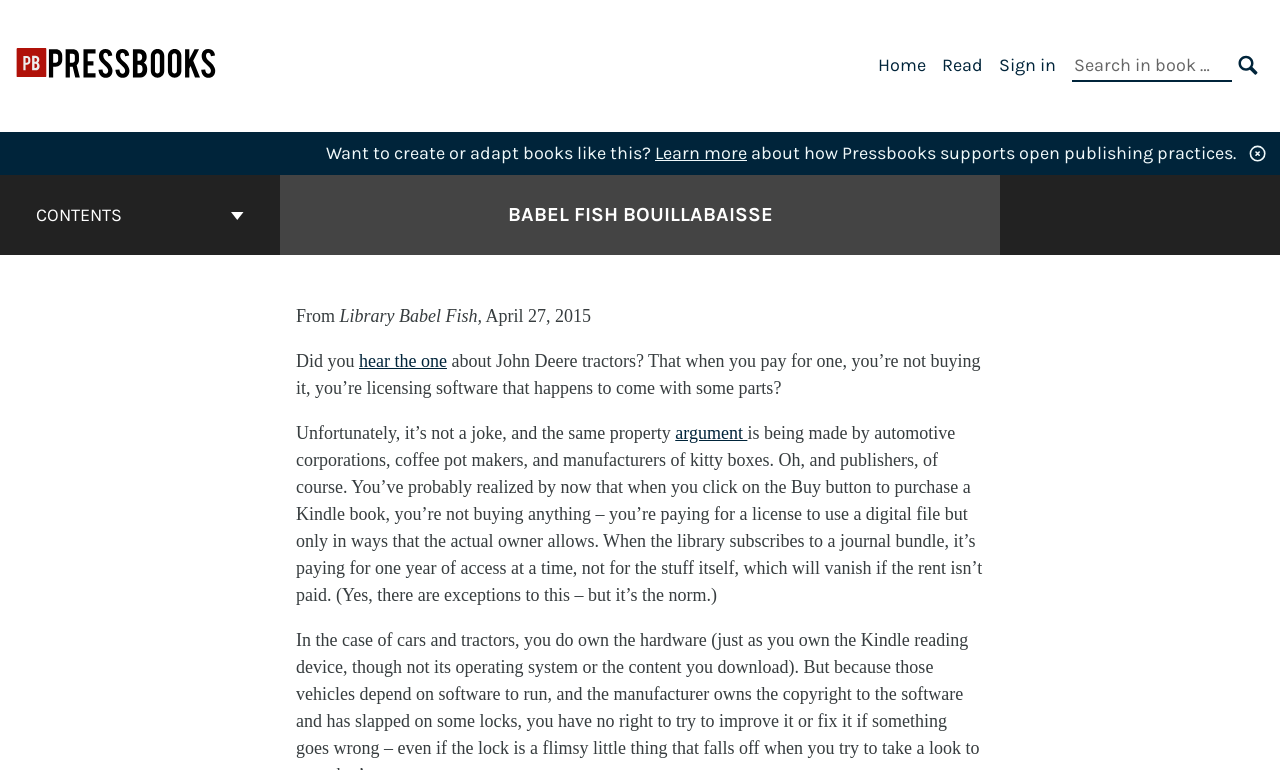Analyze the image and answer the question with as much detail as possible: 
What is the topic of the book?

I found the answer by looking at the Root Element 'Rent Control – Babel Fish Bouillabaisse' which is the title of the webpage.